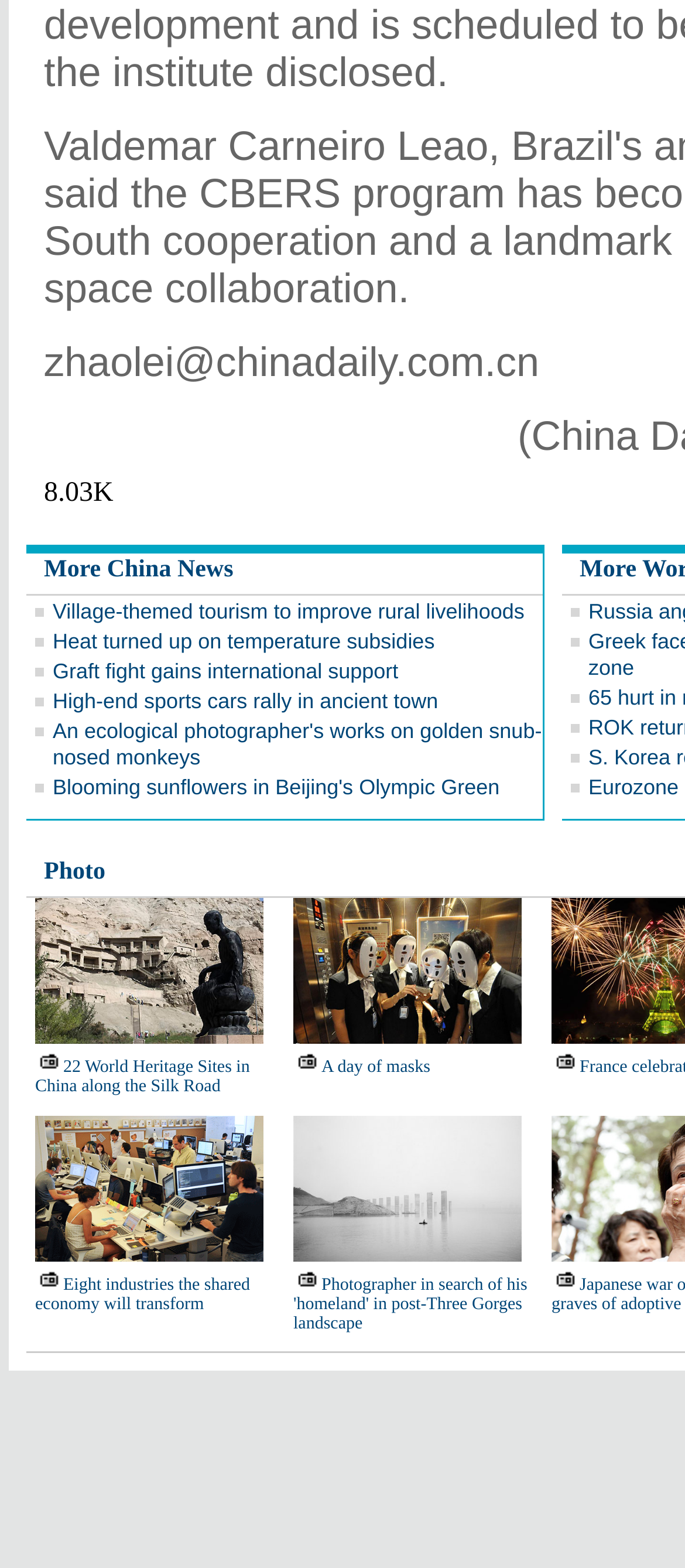Consider the image and give a detailed and elaborate answer to the question: 
What is the email address of the author?

I found a StaticText element with the text content 'zhaolei@chinadaily.com.cn', which appears to be an email address. This is likely the email address of the author.